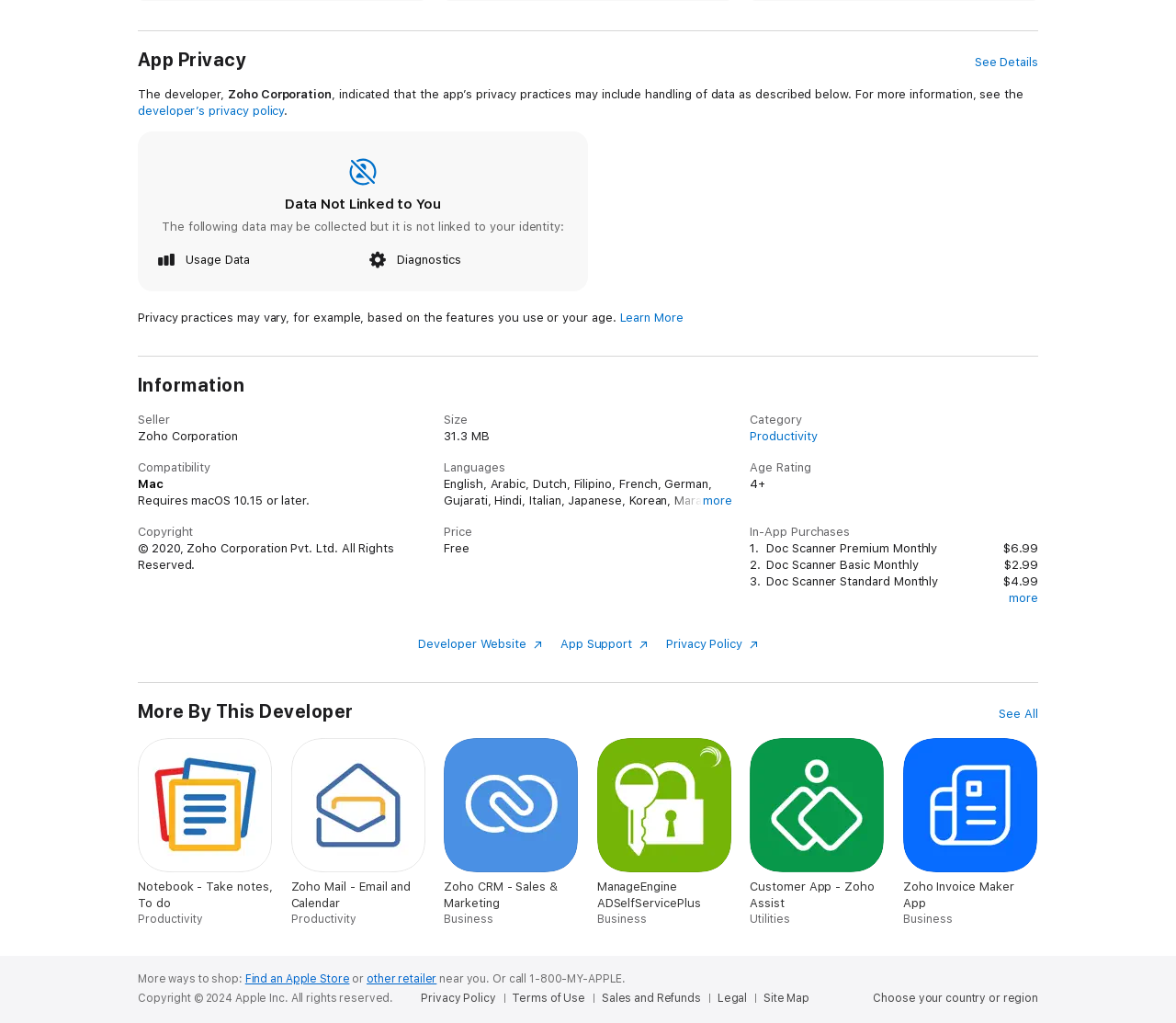How many languages does Doc Scanner support?
From the details in the image, provide a complete and detailed answer to the question.

Under the 'Languages' section, it is listed that Doc Scanner supports 22 languages, including English, Arabic, Dutch, and many others.